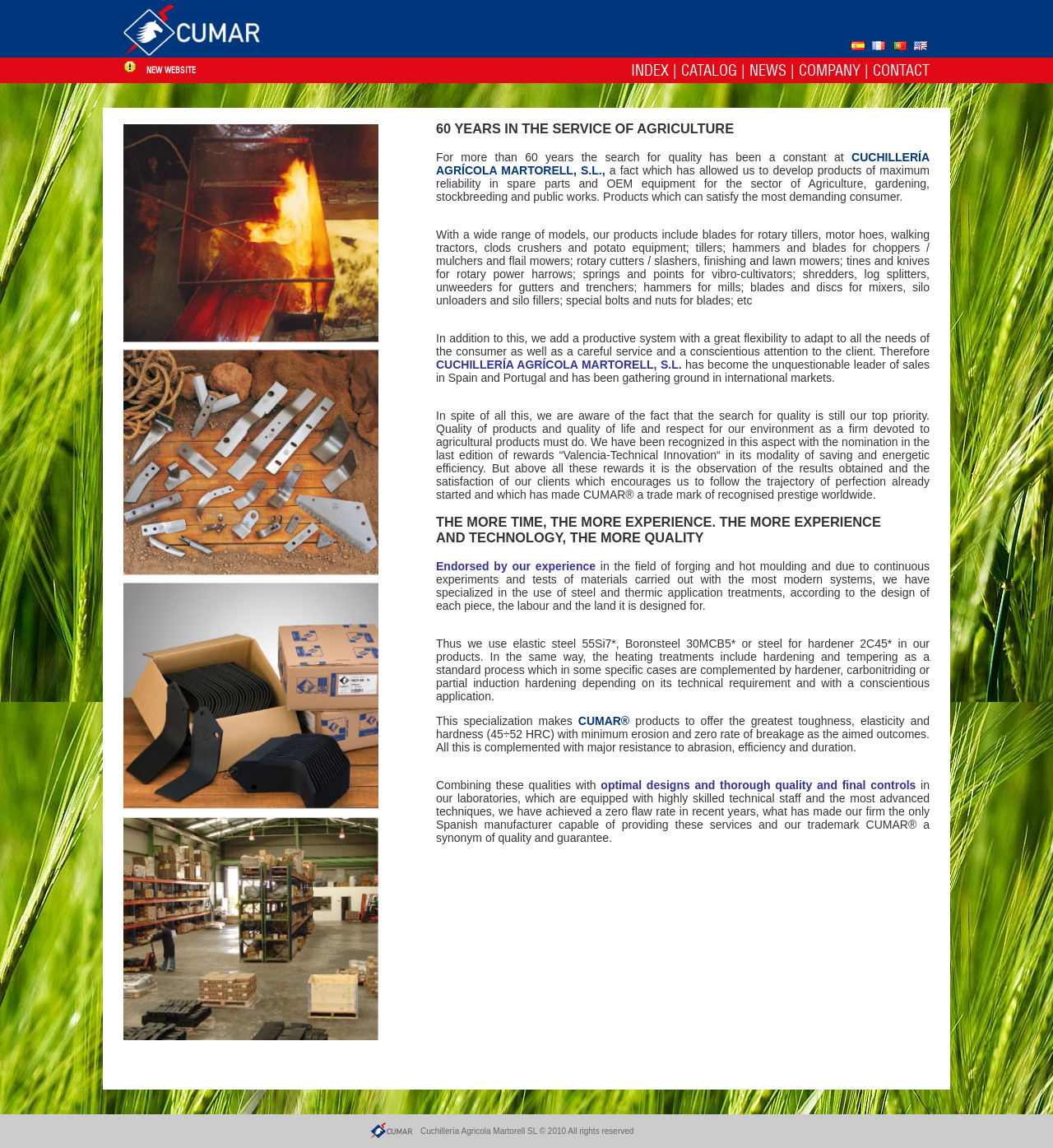What is the company name?
Using the image as a reference, answer the question in detail.

The company name can be found in the text 'CUCHILLERÍA AGRÍCOLA MARTORELL, S.L.' which appears multiple times on the webpage, indicating that it is the name of the company.